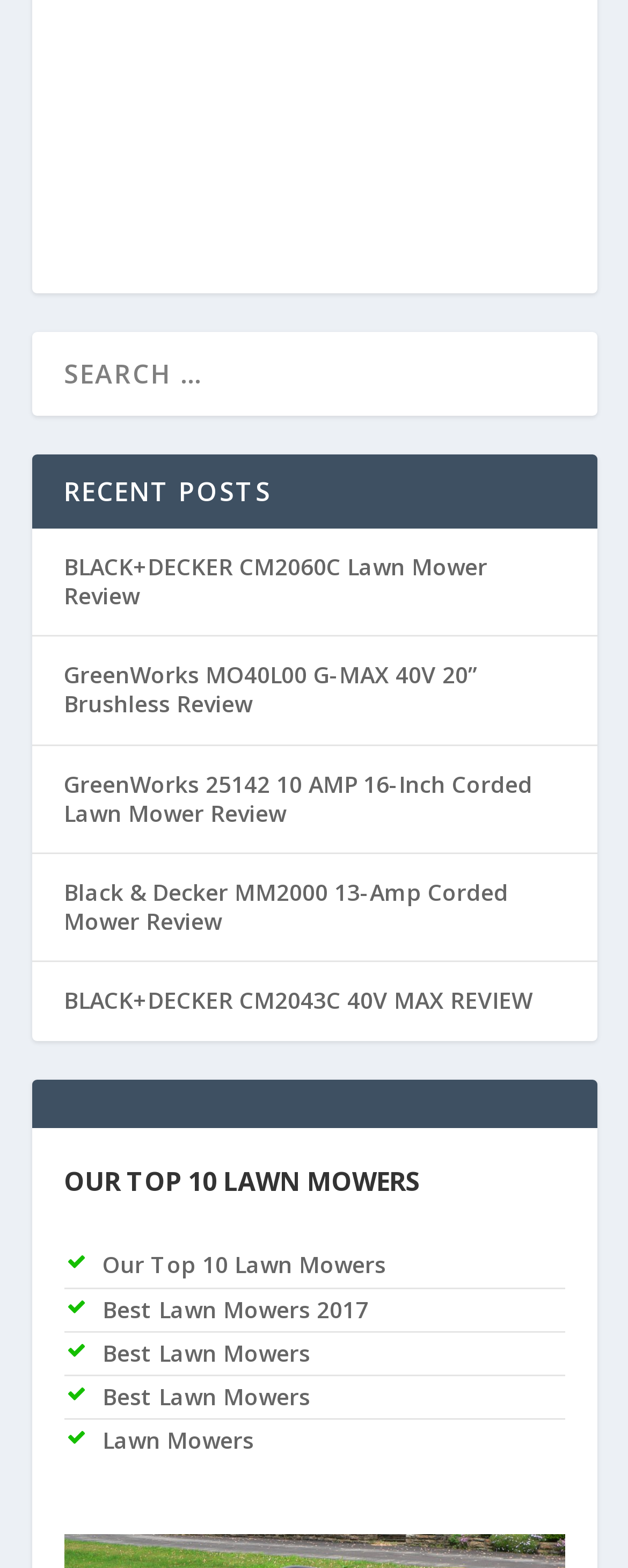Use a single word or phrase to answer this question: 
What is the brand of the first listed lawn mower?

BLACK+DECKER